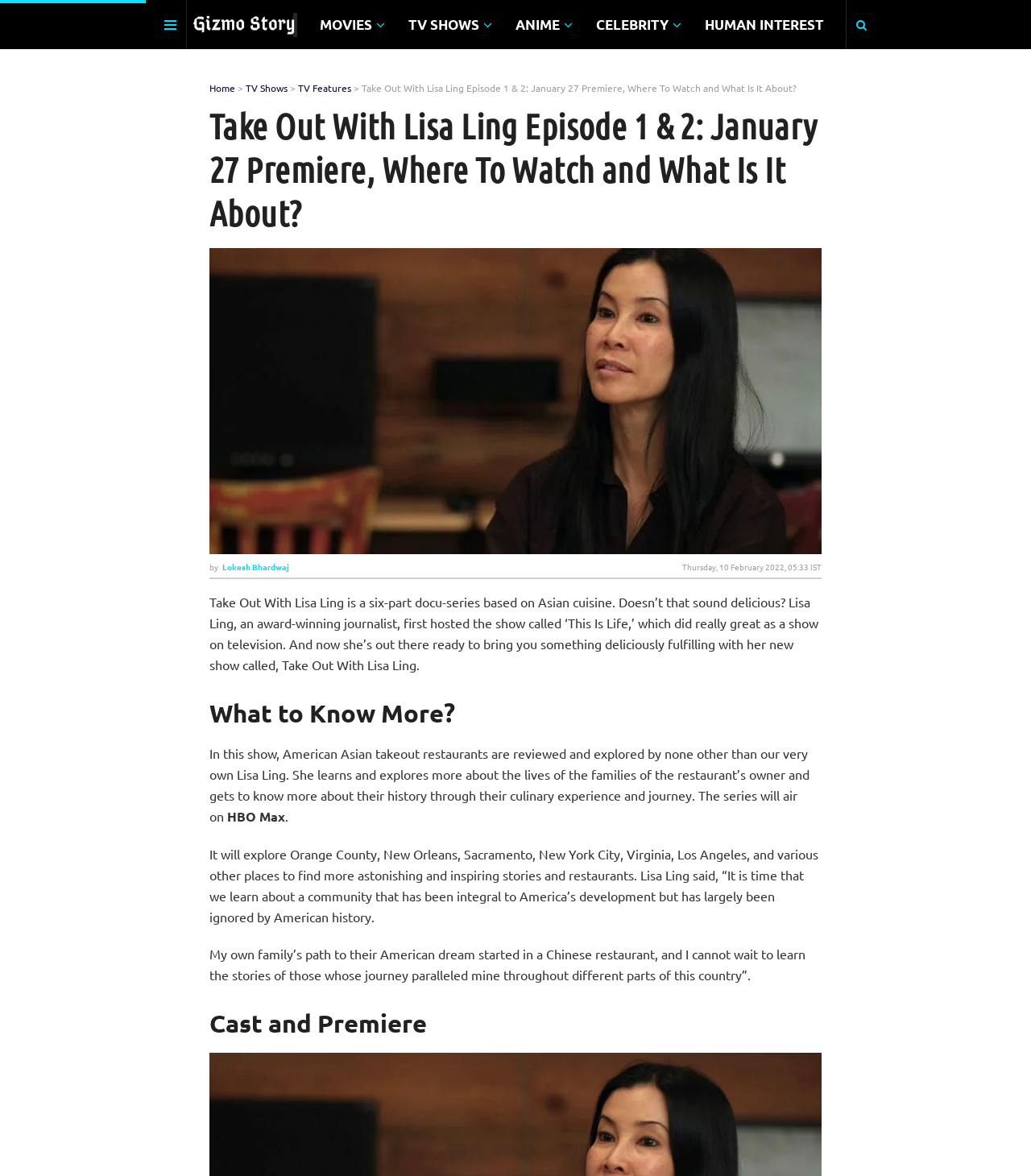Generate a comprehensive caption for the webpage you are viewing.

The webpage is about the TV show "Take Out With Lisa Ling" and its upcoming premiere. At the top, there are several links to different categories, including "MOVIES", "TV SHOWS", "ANIME", "CELEBRITY", and "HUMAN INTEREST", which are aligned horizontally across the top of the page. Below these links, there is a navigation menu with links to "Home", "TV Shows", and "TV Features".

The main content of the page is divided into sections. The first section has a heading that reads "Take Out With Lisa Ling Episode 1 & 2: January 27 Premiere, Where To Watch and What Is It About?" and is accompanied by an image of the show's logo. Below this, there is a brief description of the show, which is a six-part docu-series about Asian cuisine hosted by award-winning journalist Lisa Ling.

The next section is headed "What to Know More?" and provides more information about the show. It explains that Lisa Ling will review and explore American Asian takeout restaurants, learning about the lives of the restaurant owners and their culinary experiences. The series will air on HBO Max and will feature restaurants from various locations, including Orange County, New Orleans, and New York City.

The final section is headed "Cast and Premiere" but does not provide any specific information about the cast or premiere date. Throughout the page, there are several images, including the show's logo and an image of Lisa Ling. The text is well-organized and easy to read, with clear headings and concise paragraphs.